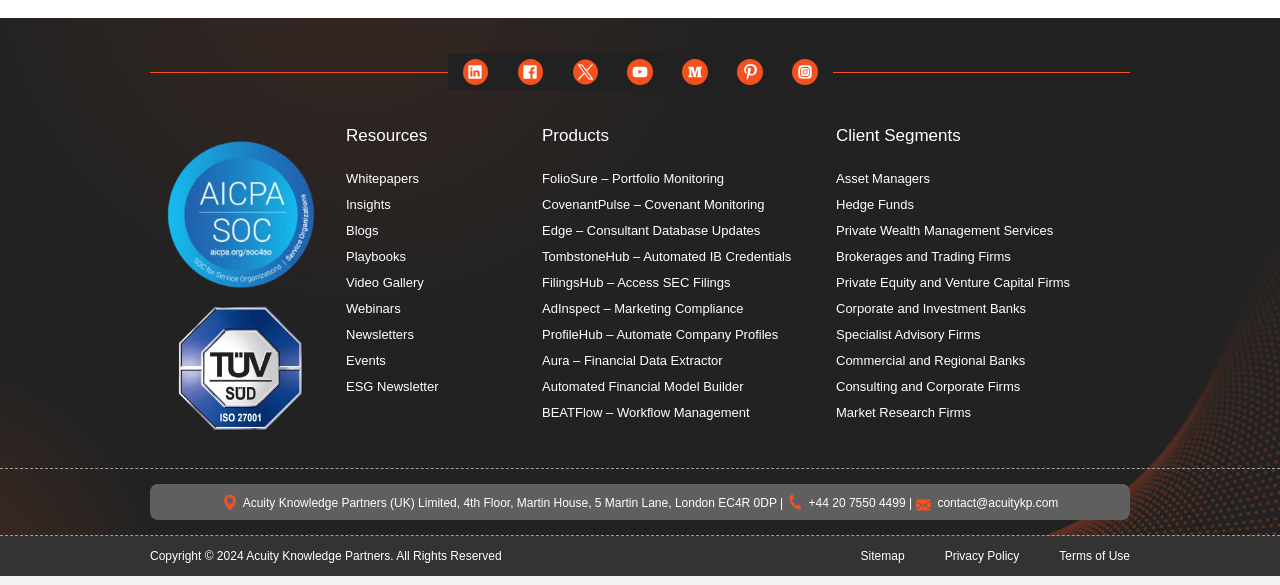Pinpoint the bounding box coordinates of the element you need to click to execute the following instruction: "Read Terms of Use". The bounding box should be represented by four float numbers between 0 and 1, in the format [left, top, right, bottom].

[0.828, 0.93, 0.883, 0.971]